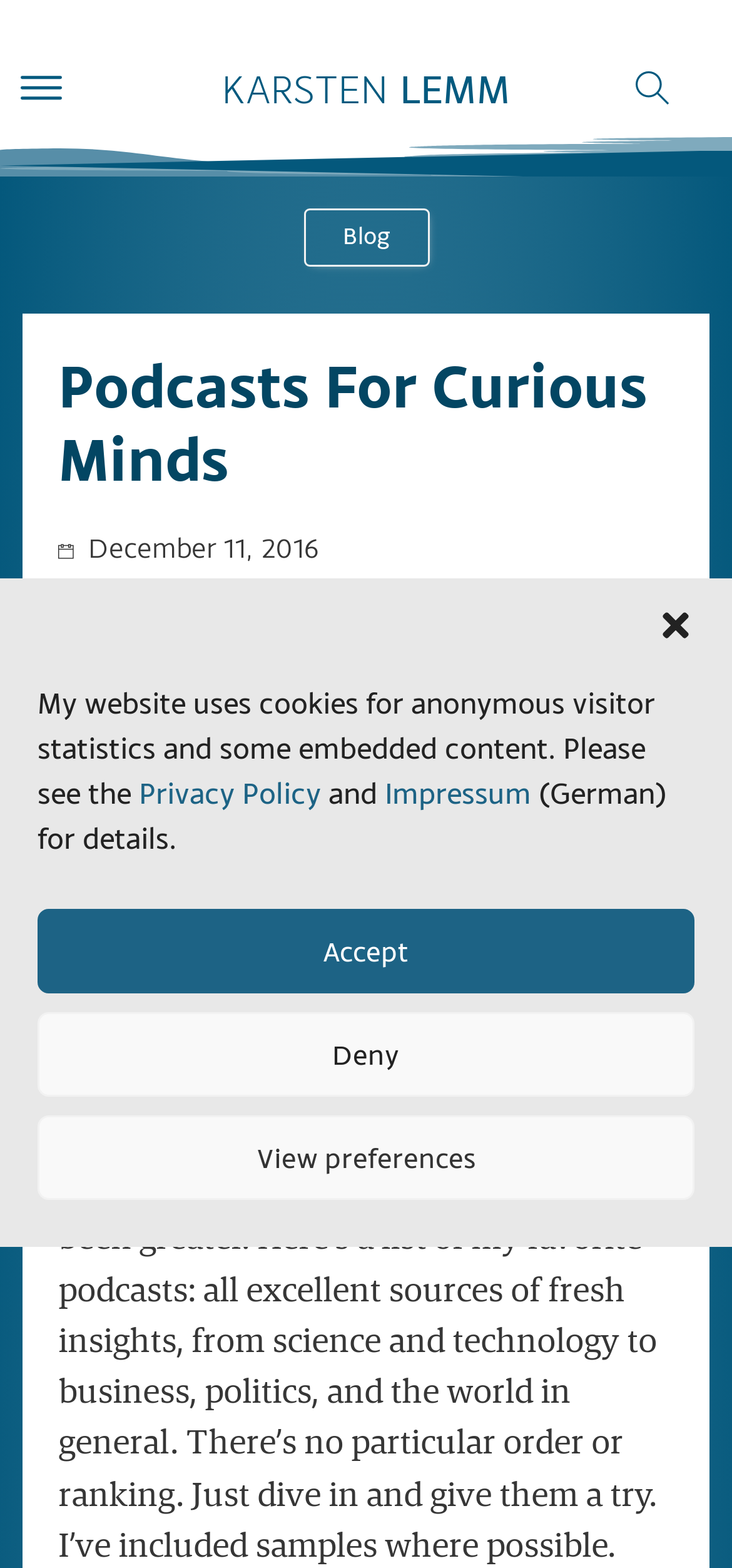Describe the webpage meticulously, covering all significant aspects.

The webpage is titled "Podcasts For Curious Minds · Karsten Lemm" and has a prominent header with the author's name, Karsten Lemm. Below the header, there is a menu button on the left and a search toggle button on the right. 

A large section of the page is dedicated to a list of favorite podcasts, which is introduced by a paragraph of text explaining the importance of reliable information in times of rapid change. The text also provides a brief description of the podcasts, mentioning that they cover a range of topics including science, technology, business, politics, and more.

Above the podcast list, there are three small images, likely icons or logos, aligned horizontally across the top of the page. 

On the top-right corner, there is a dialog box for managing cookie consent, which can be closed by clicking the "Close dialog" button. The dialog box contains a message about the website's use of cookies, with links to the Privacy Policy and Impressum (in German). There are also three buttons to accept, deny, or view preferences for cookie consent.

The podcast list itself is not explicitly described in the accessibility tree, but it is likely to be a list of links or entries with descriptions, given the context of the surrounding text.